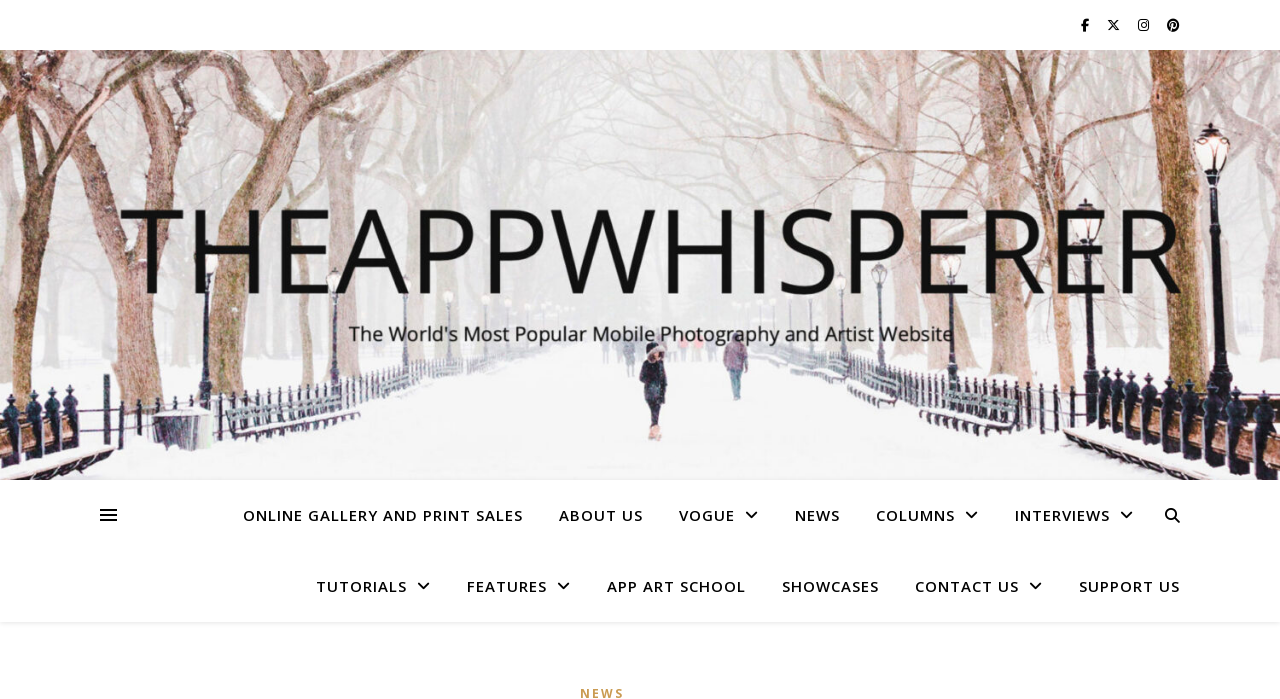Can you give a detailed response to the following question using the information from the image? What is the purpose of the website?

Based on the meta description and the various links on the webpage, it appears that the website is dedicated to mobile photography and art, providing resources and features for users to explore and engage with this topic.